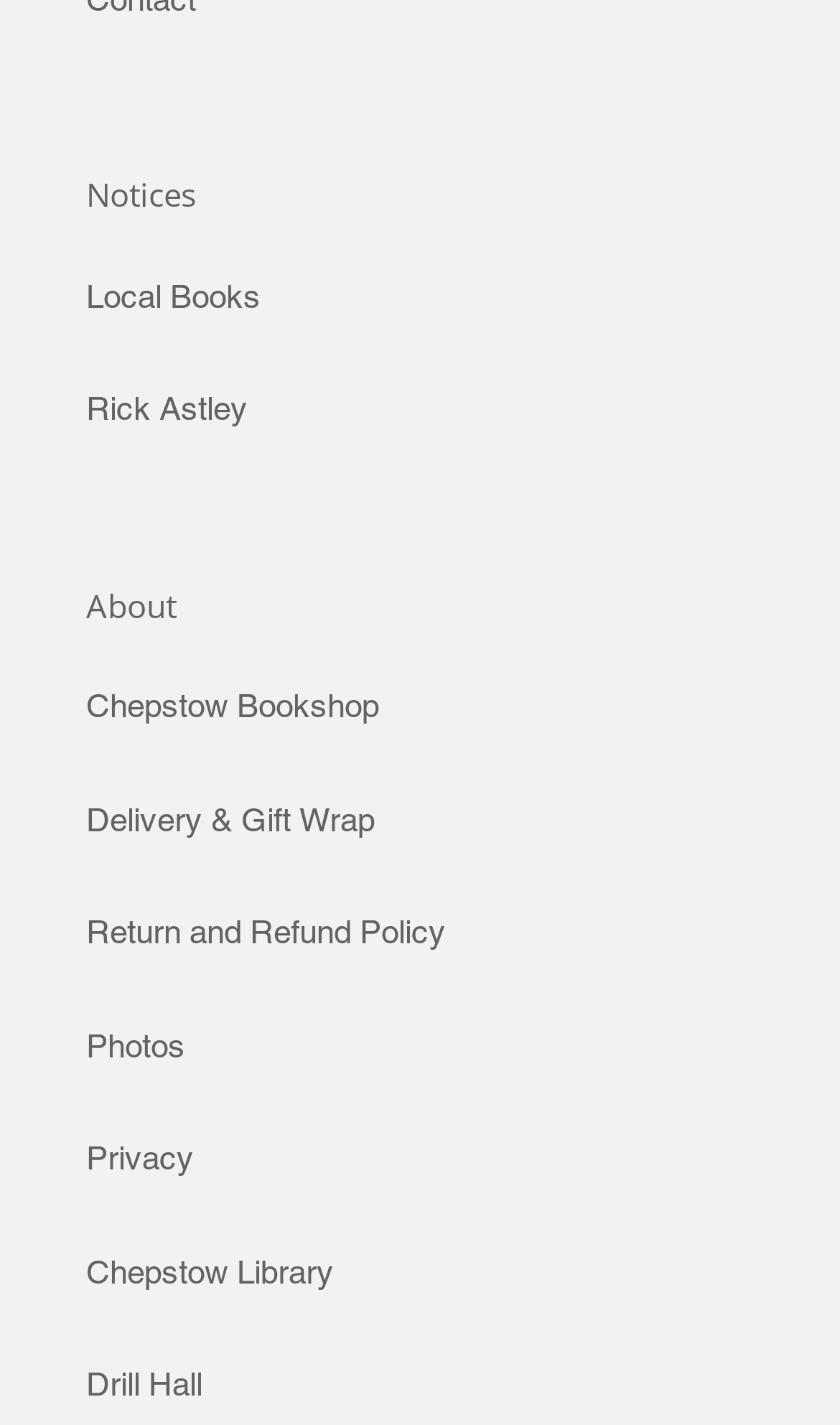What is the last link on the webpage?
By examining the image, provide a one-word or phrase answer.

Drill Hall